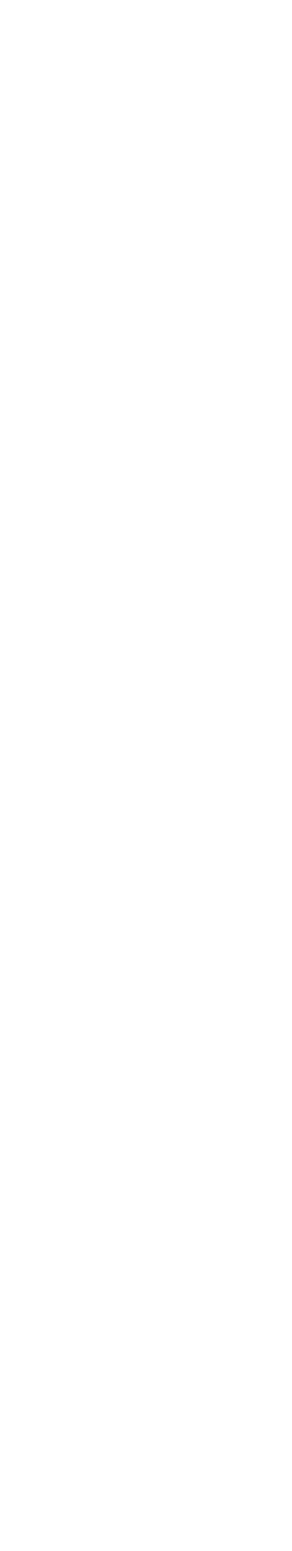How many brands does THE ICONIC offer?
From the details in the image, provide a complete and detailed answer to the question.

The caption states that THE ICONIC delivers an extensive range of products from over 1,000 brands, implying that the brand offers a vast selection of products from a large number of brands.